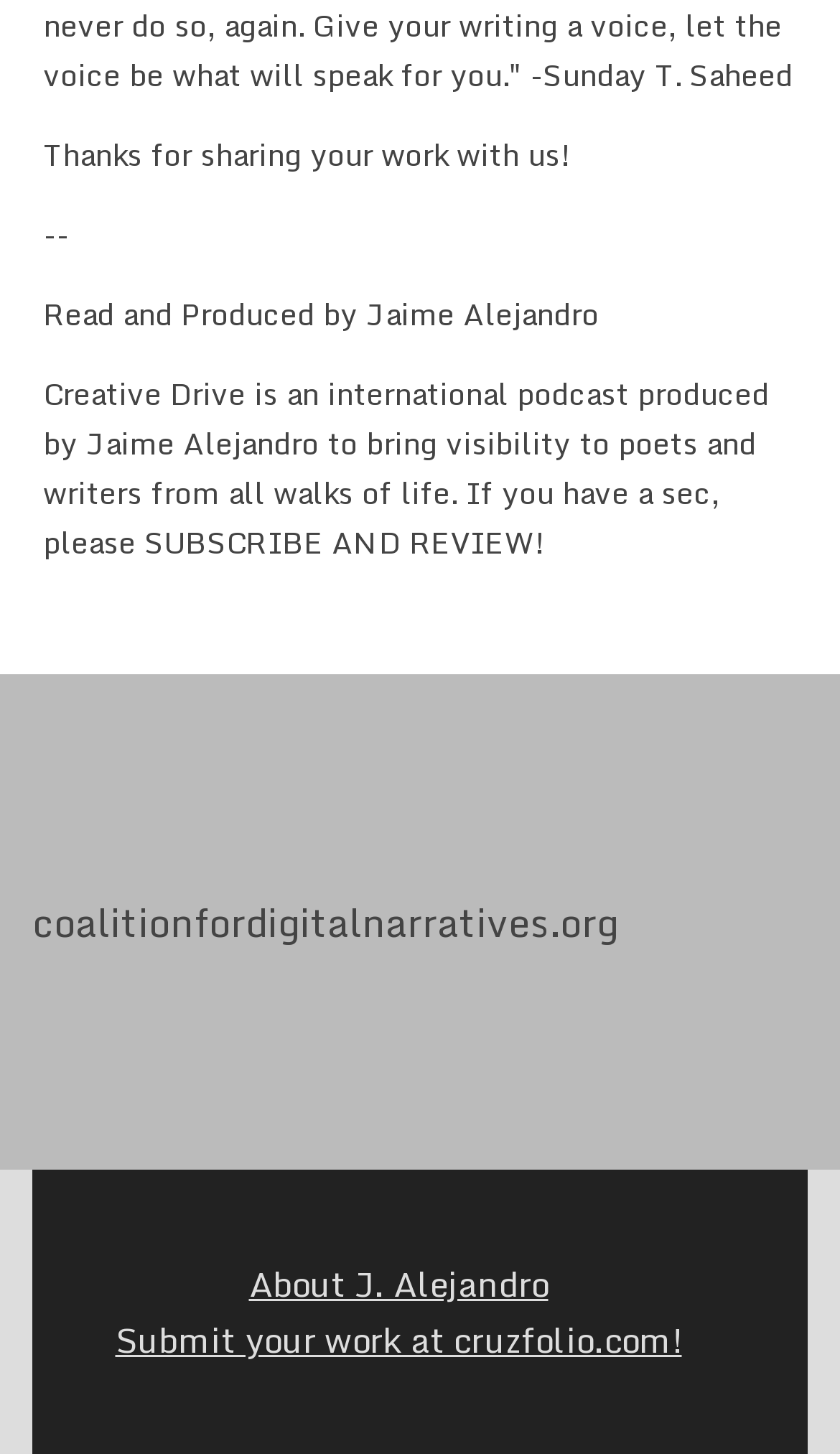Provide a brief response in the form of a single word or phrase:
Where can users submit their work?

cruzfolio.com